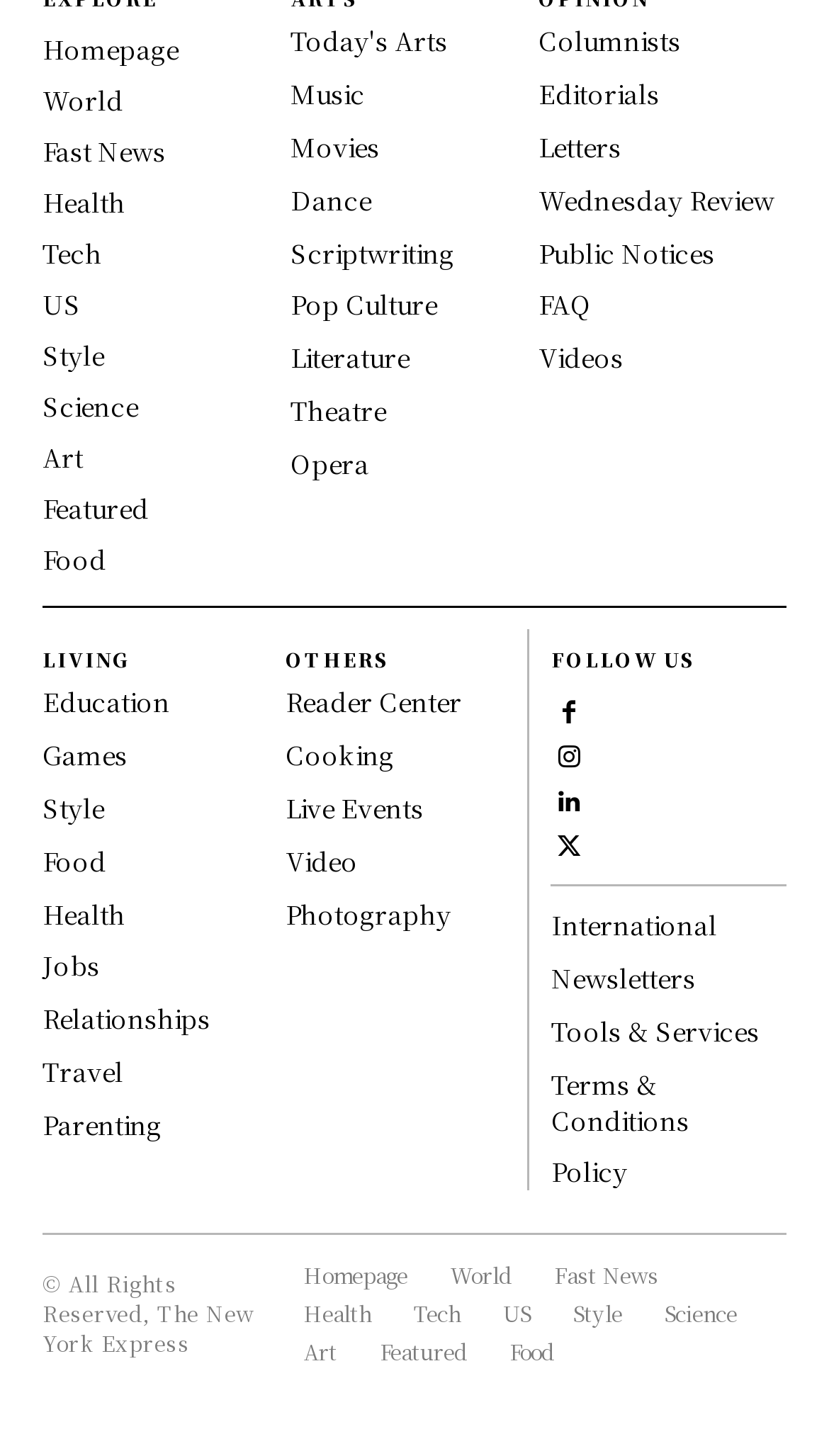Please predict the bounding box coordinates (top-left x, top-left y, bottom-right x, bottom-right y) for the UI element in the screenshot that fits the description: Wednesday Review

[0.65, 0.124, 0.934, 0.149]